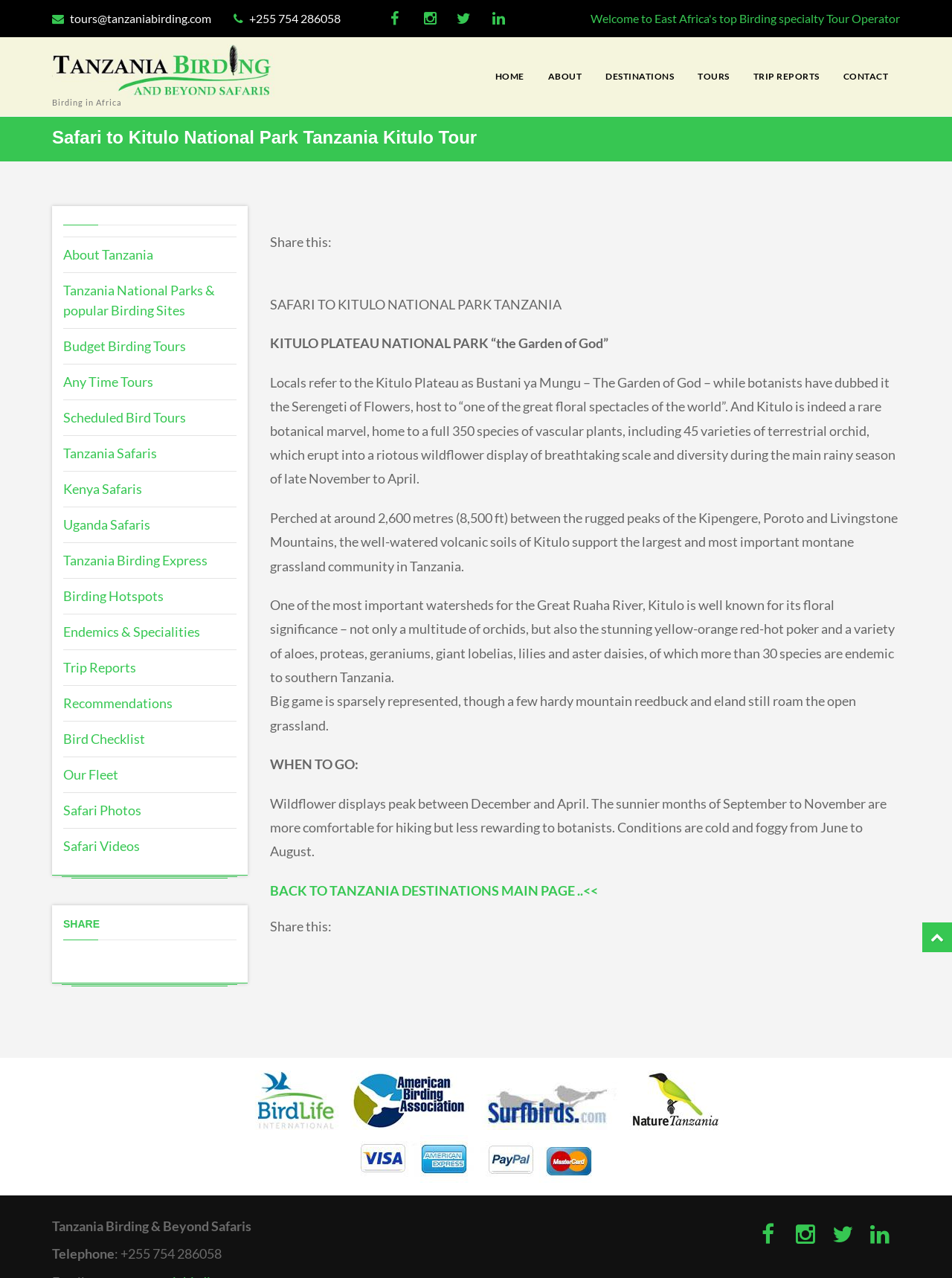Identify the bounding box coordinates for the UI element mentioned here: "Tanzania Birding Express". Provide the coordinates as four float values between 0 and 1, i.e., [left, top, right, bottom].

[0.066, 0.432, 0.218, 0.445]